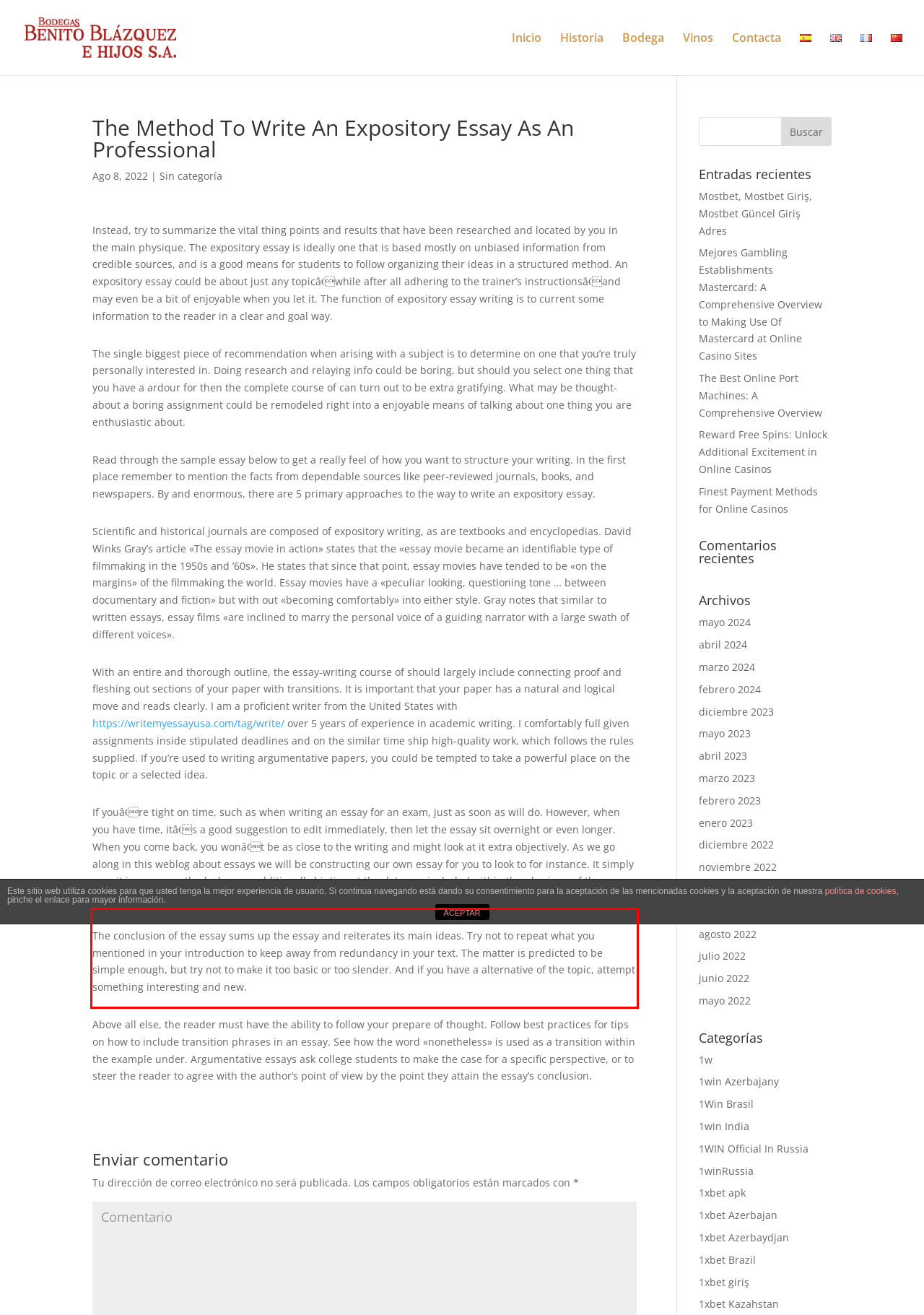Using the provided webpage screenshot, recognize the text content in the area marked by the red bounding box.

If you need to write an essay on your own, weâll be very glad that youâll be utilizing our free suggestions. The conclusion of the essay sums up the essay and reiterates its main ideas. Try not to repeat what you mentioned in your introduction to keep away from redundancy in your text. The matter is predicted to be simple enough, but try not to make it too basic or too slender. And if you have a alternative of the topic, attempt something interesting and new.